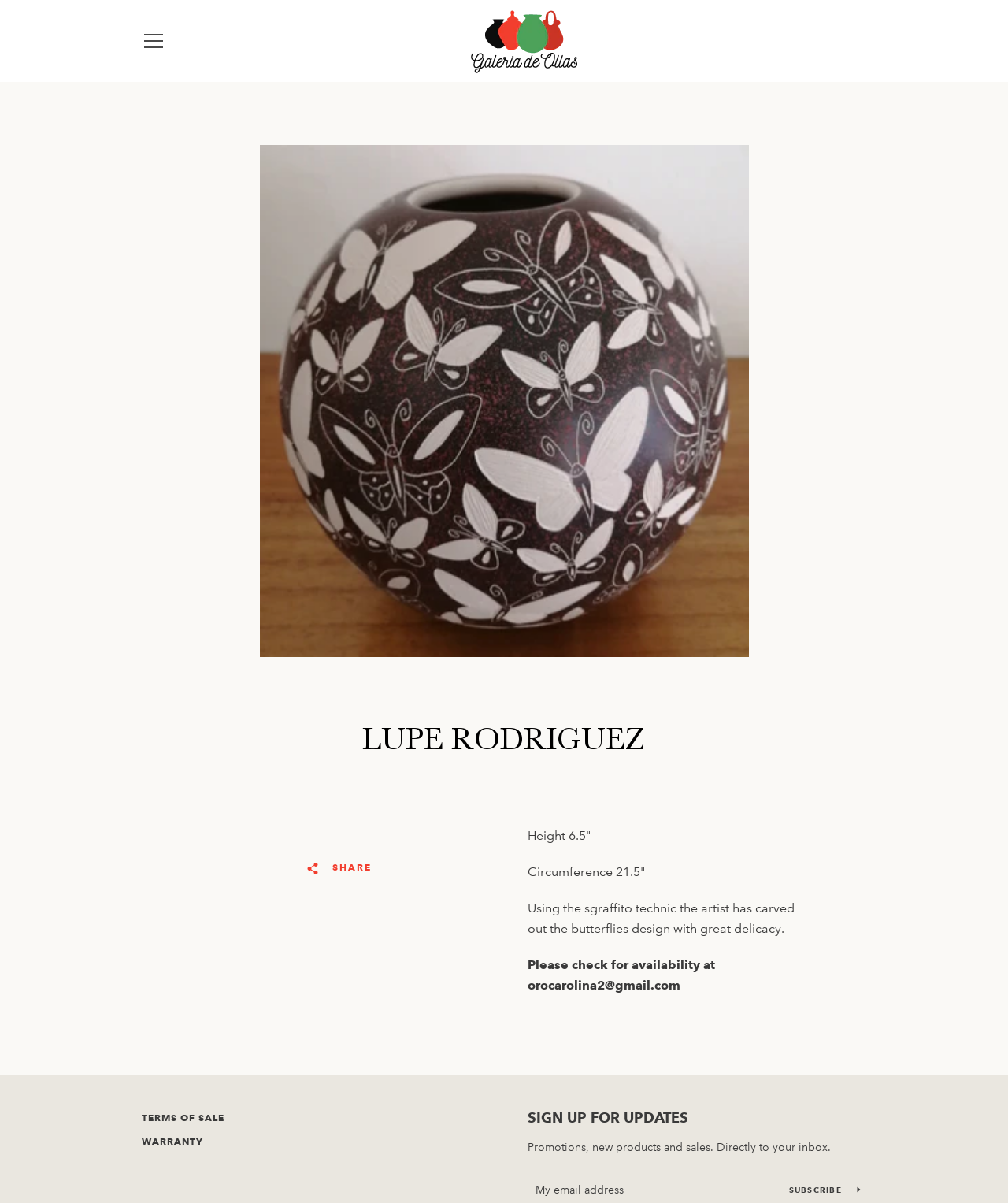Based on the element description, predict the bounding box coordinates (top-left x, top-left y, bottom-right x, bottom-right y) for the UI element in the screenshot: Search again

[0.559, 0.312, 0.598, 0.345]